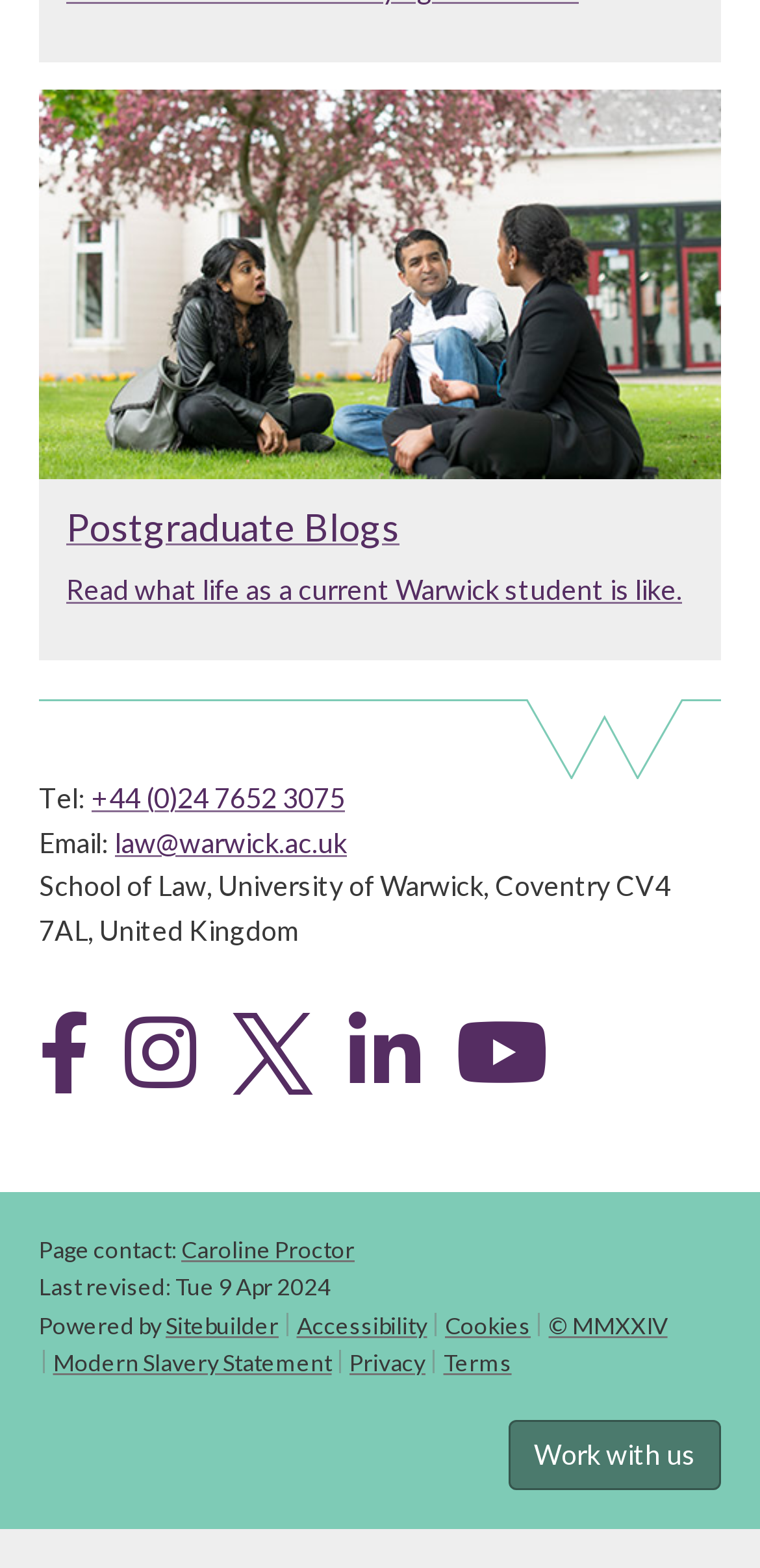Respond to the question below with a single word or phrase:
Who is the page contact?

Caroline Proctor